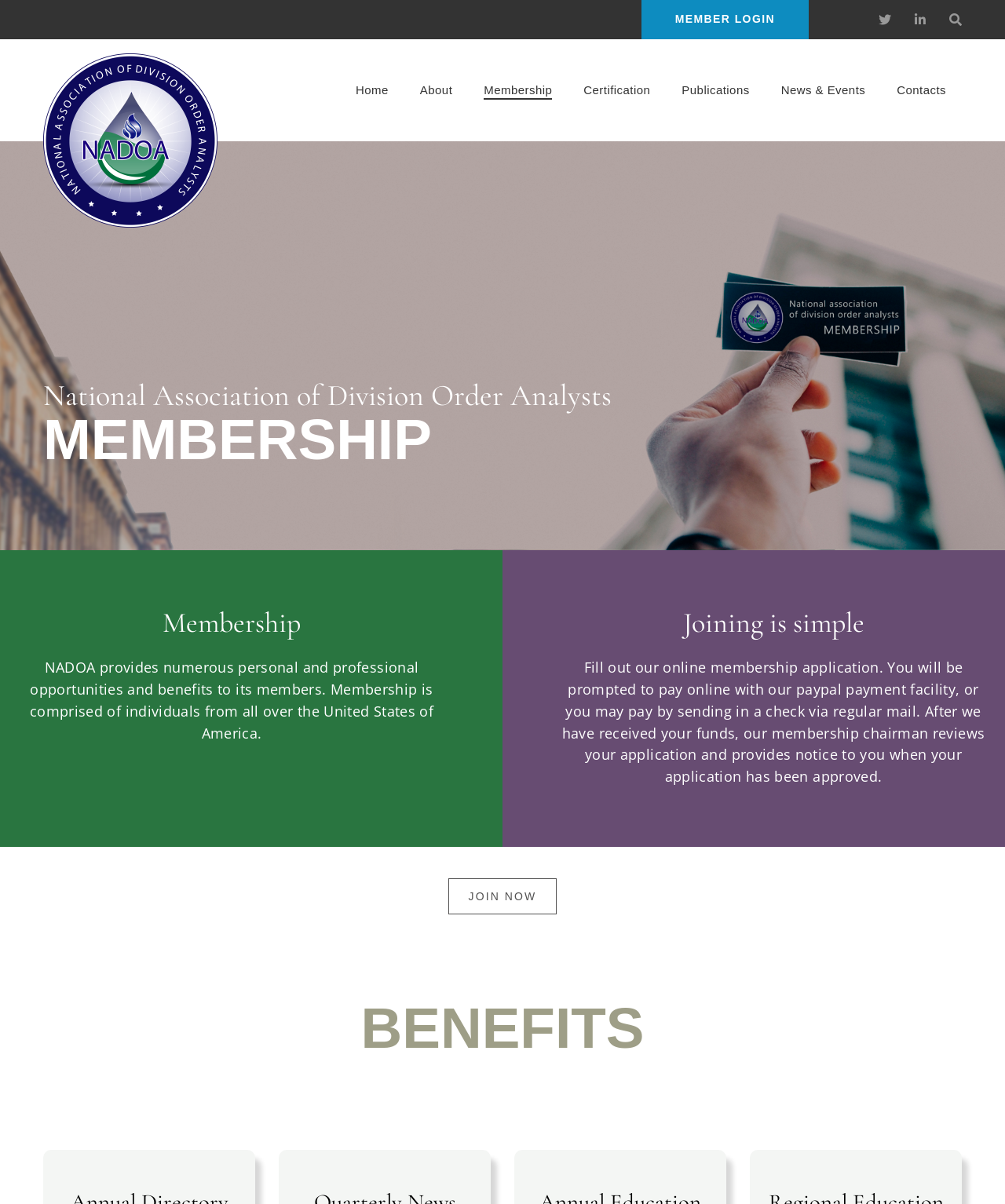Determine the webpage's heading and output its text content.

National Association of Division Order Analysts